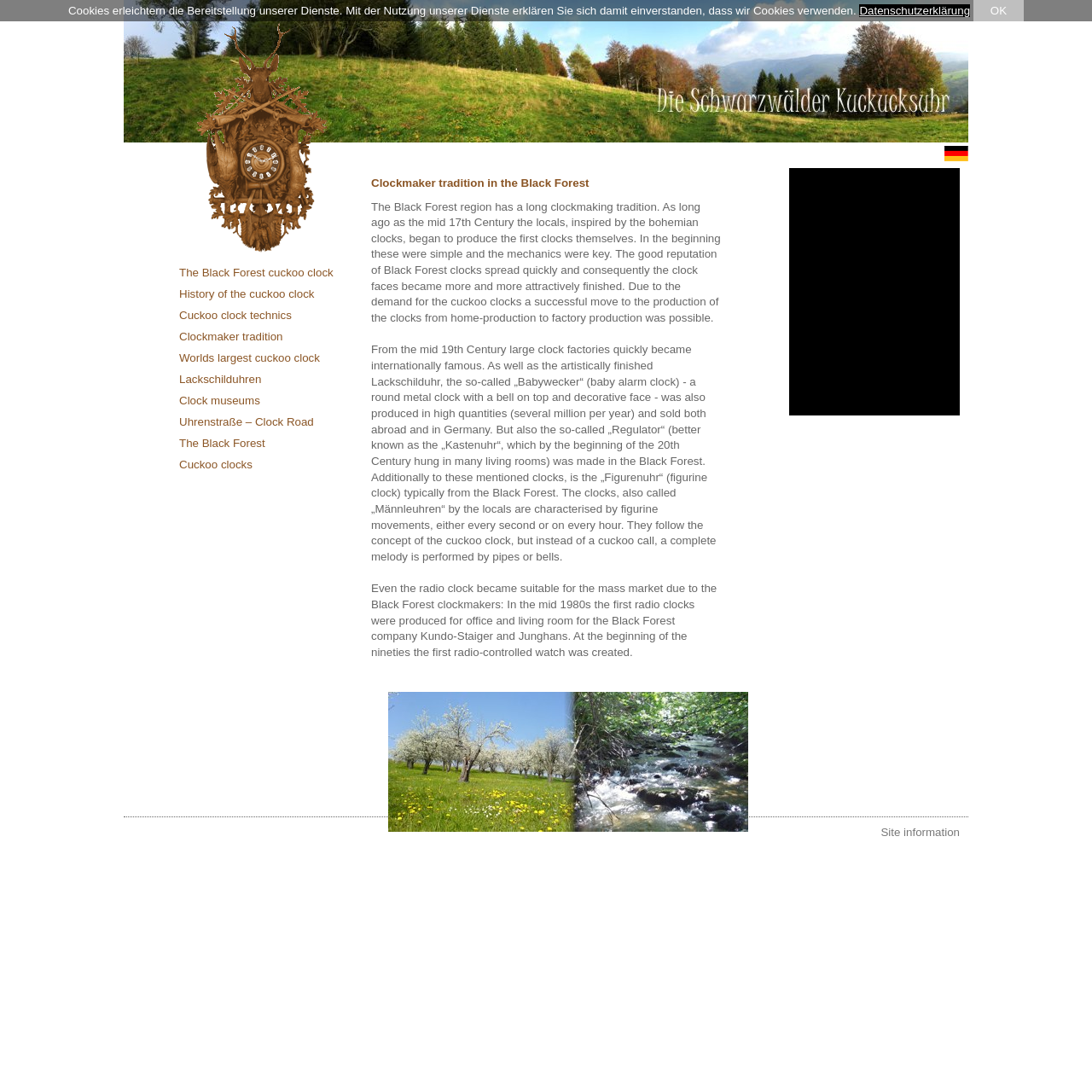Please locate and generate the primary heading on this webpage.

Clockmaker tradition in the Black Forest